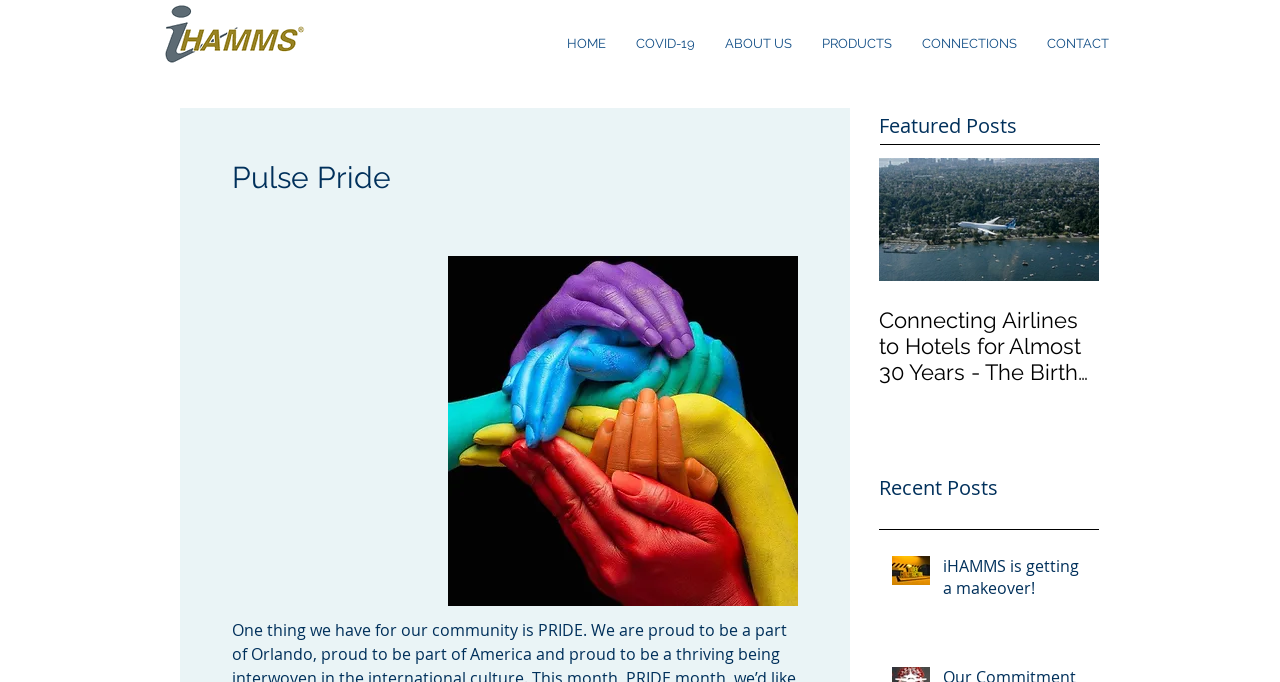How many recent posts are displayed?
Provide a detailed and well-explained answer to the question.

There is 1 recent post displayed on the webpage, which is titled 'iHAMMS is getting a makeover!' and has an associated image.